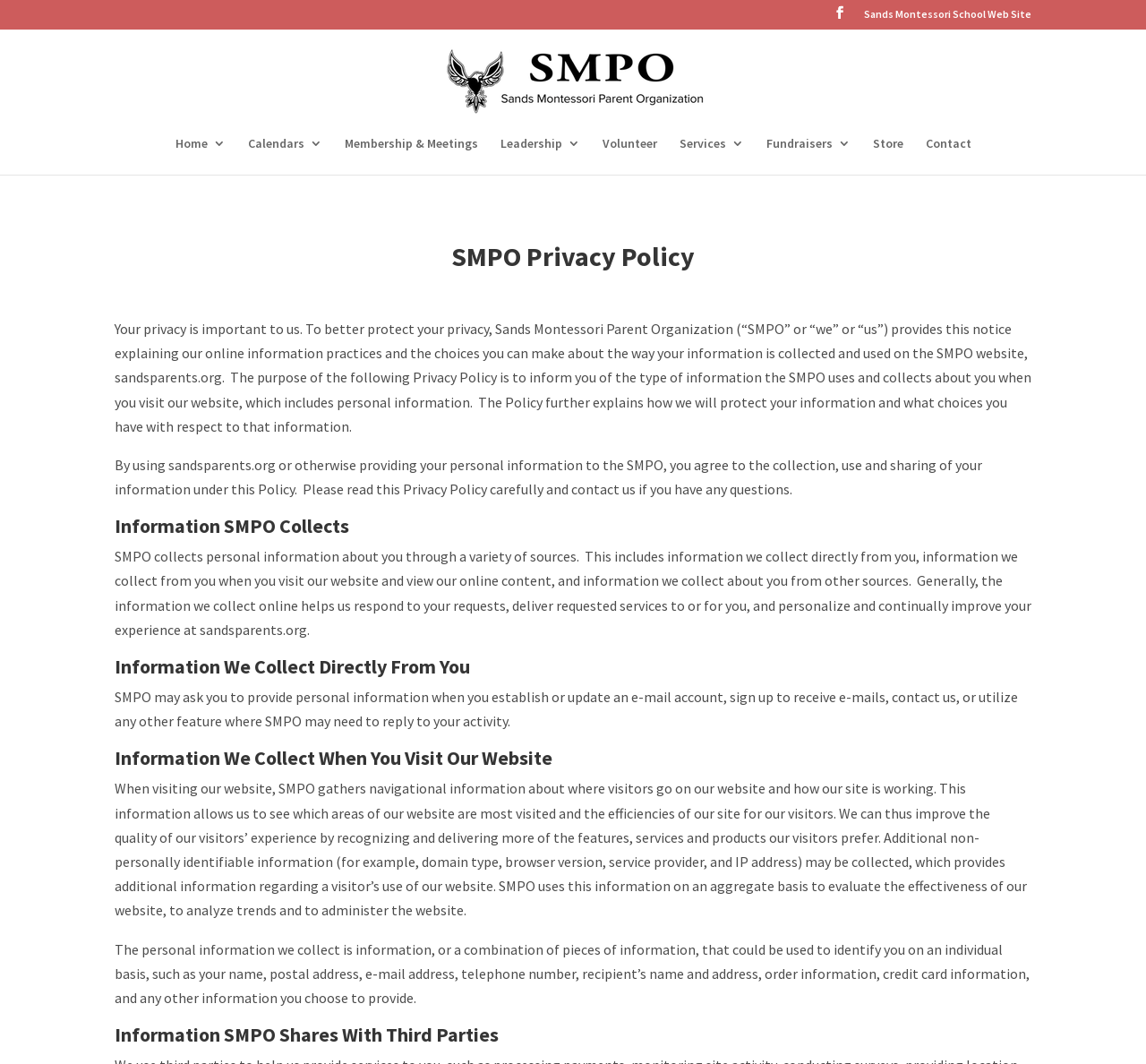Find the bounding box coordinates corresponding to the UI element with the description: "Home". The coordinates should be formatted as [left, top, right, bottom], with values as floats between 0 and 1.

[0.153, 0.128, 0.196, 0.164]